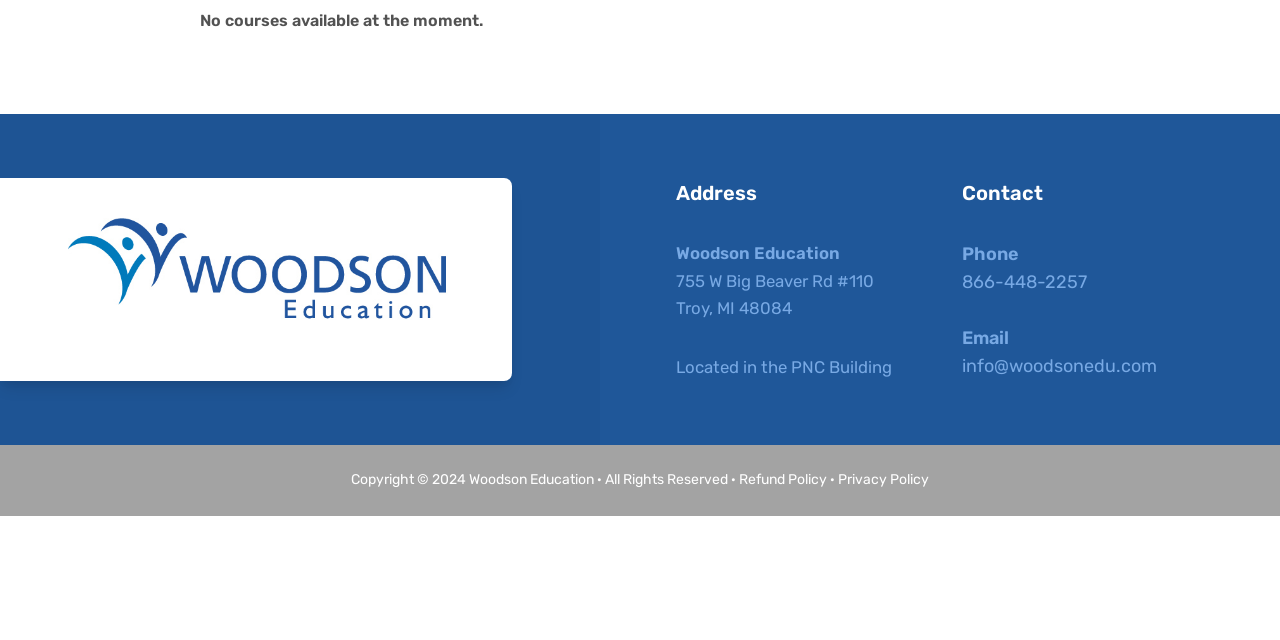Provide the bounding box coordinates of the HTML element this sentence describes: "Privacy Policy".

[0.655, 0.737, 0.726, 0.763]